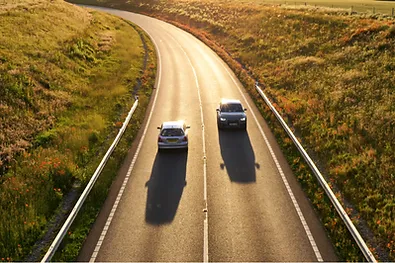Look at the image and give a detailed response to the following question: What is the purpose of the credit life and disability insurance?

According to the caption, the credit life and disability insurance is designed to 'support individuals in maintaining their financial obligations during challenging circumstances' which means it provides financial support during difficult times.